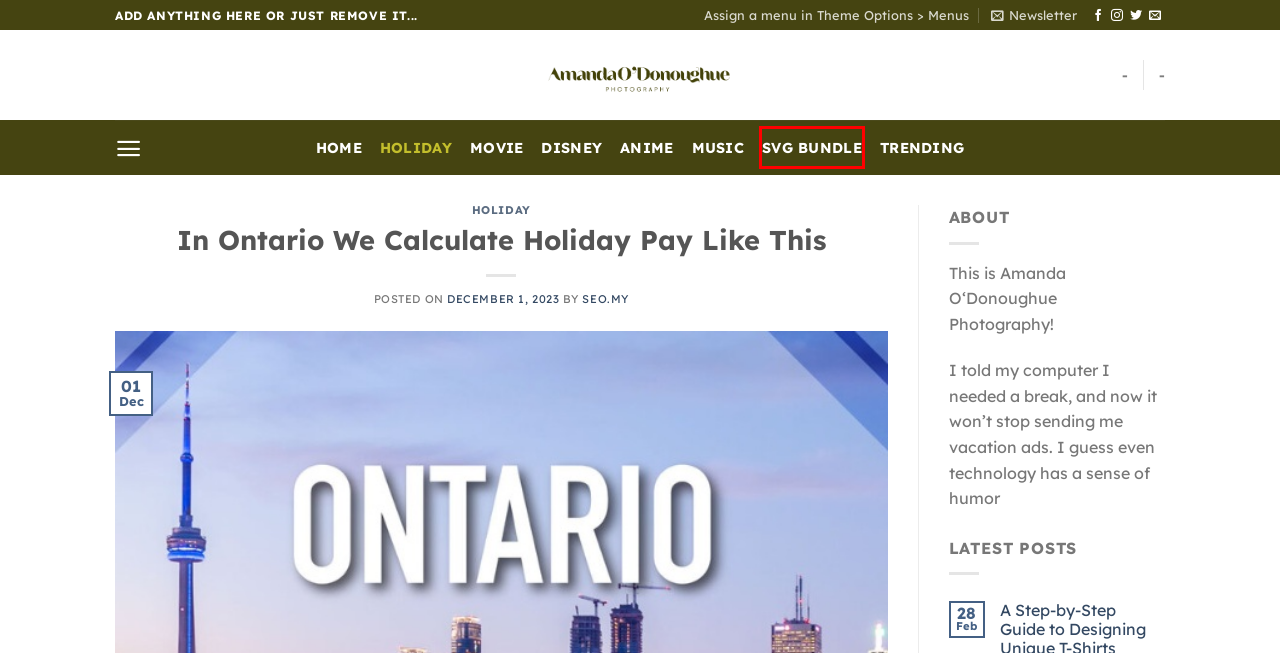You have a screenshot of a webpage with a red rectangle bounding box around a UI element. Choose the best description that matches the new page after clicking the element within the bounding box. The candidate descriptions are:
A. Trending - Amanda O'Donoughue Photography
B. Holiday - Amanda O'Donoughue Photography
C. HOME - Amanda O'Donoughue Photography
D. SVG bundle - Amanda O'Donoughue Photography
E. Anime - Amanda O'Donoughue Photography
F. Log In ‹ Amanda O'Donoughue Photography — WordPress
G. SEO.My - Amanda O'Donoughue Photography
H. Disney - Amanda O'Donoughue Photography

D